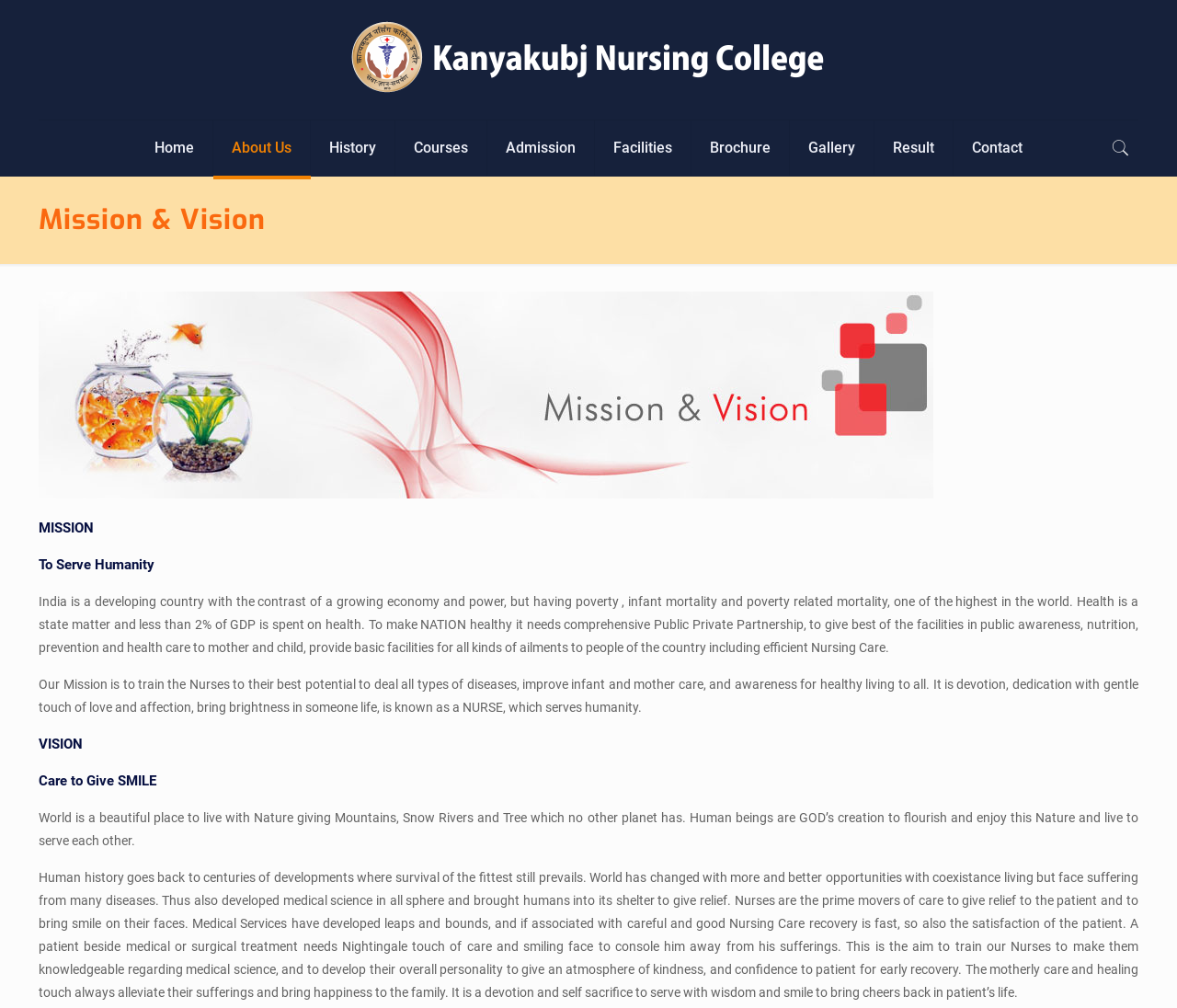Observe the image and answer the following question in detail: What are the main sections of the website?

The main sections of the website can be determined by looking at the links at the top of the webpage. These links include 'Home', 'About Us', 'History', 'Courses', 'Admission', 'Facilities', 'Brochure', 'Gallery', 'Result', and 'Contact'. These sections are likely to be the main categories of information available on the website.